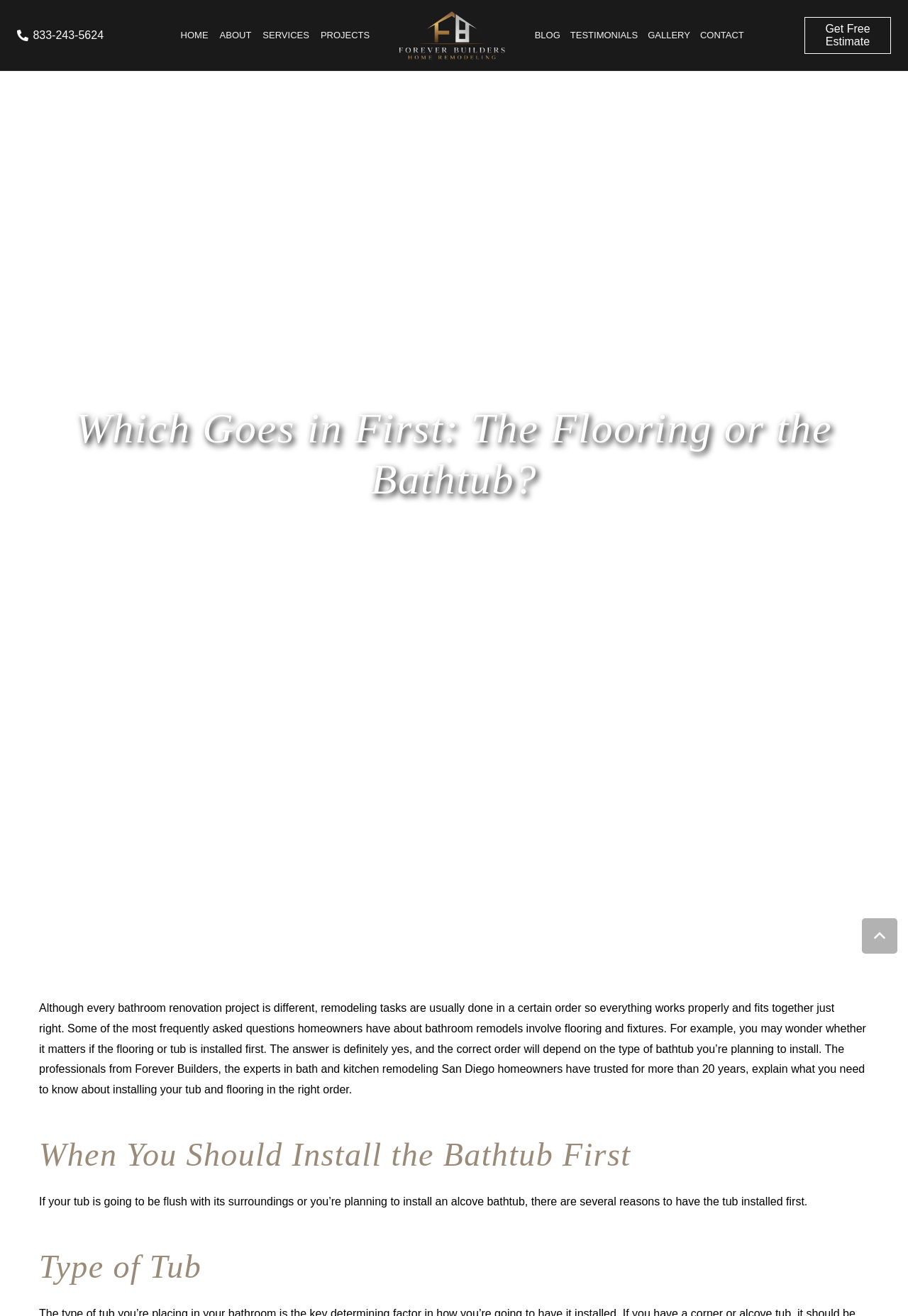What is the topic of the article?
Look at the image and answer with only one word or phrase.

Bathroom remodel